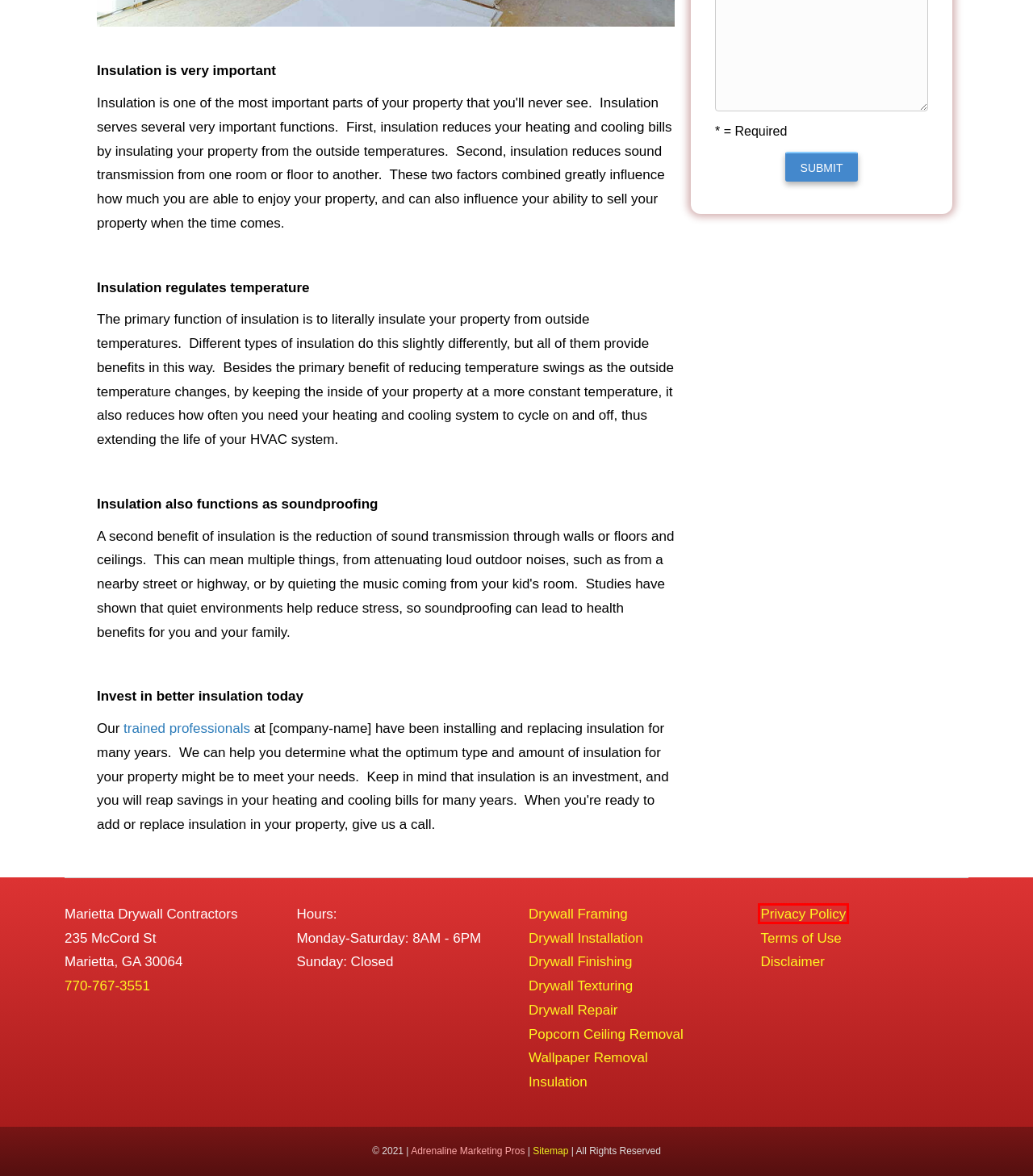Observe the screenshot of a webpage with a red bounding box around an element. Identify the webpage description that best fits the new page after the element inside the bounding box is clicked. The candidates are:
A. Disclaimer - Marietta Drywall Contractors
B. Drywall Repair, Remove Popcorn Ceiling, Waco, TX
C. Terms of Use - Marietta Drywall Contractors
D. Popcorn Ceiling Removal, Drywall Finishing, Waco, TX
E. Drywall Installation, Sheetrock Insulation, Waco, TX
F. Privacy Policy - Marietta Drywall Contractors
G. Water Damage Drywall, Drywall Installation, Waco, TX
H. Drywall Finishing & Texturing, Drywall Contractor, Waco, TX

F